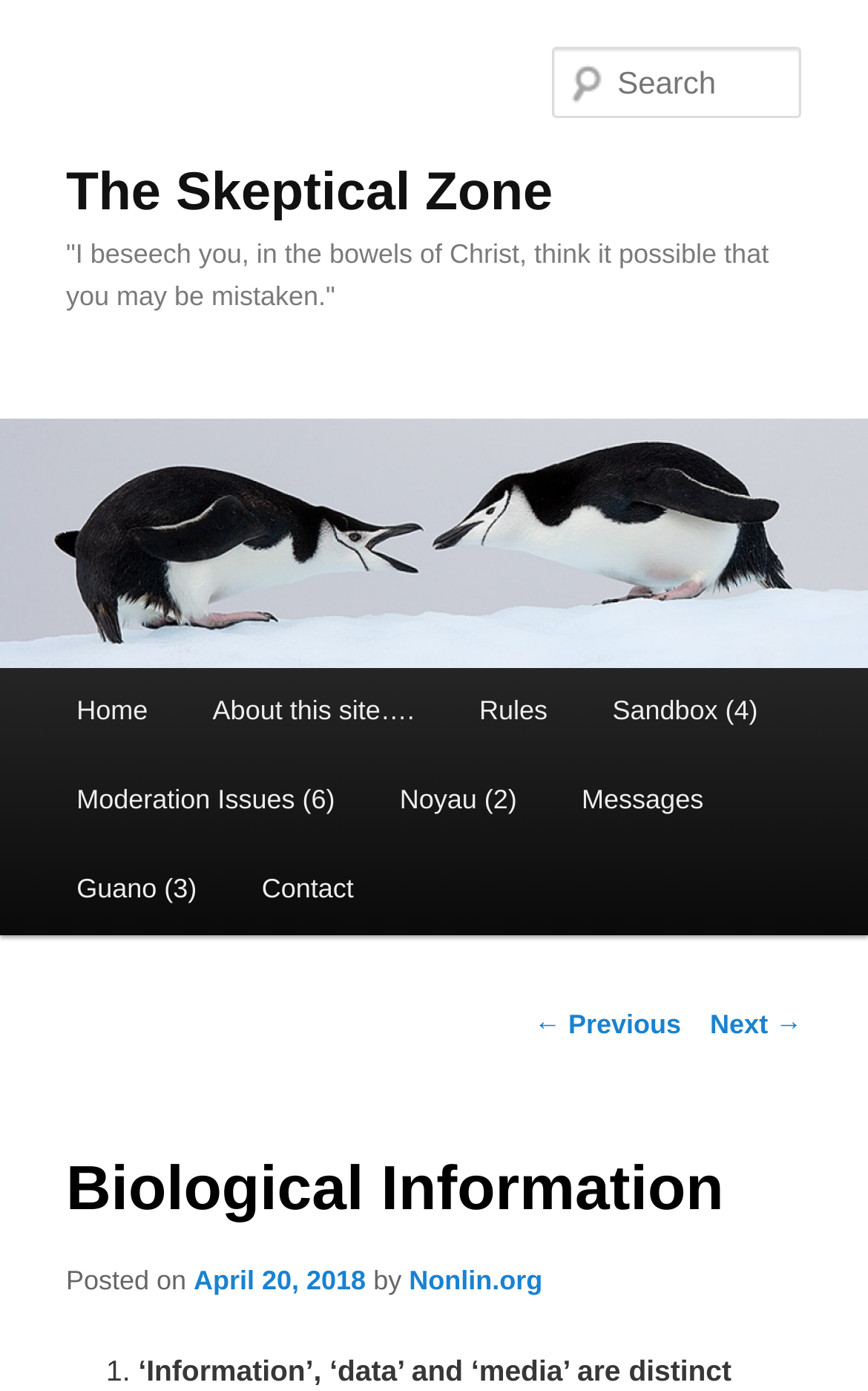Given the description parent_node: Search name="s" placeholder="Search", predict the bounding box coordinates of the UI element. Ensure the coordinates are in the format (top-left x, top-left y, bottom-right x, bottom-right y) and all values are between 0 and 1.

[0.637, 0.034, 0.924, 0.085]